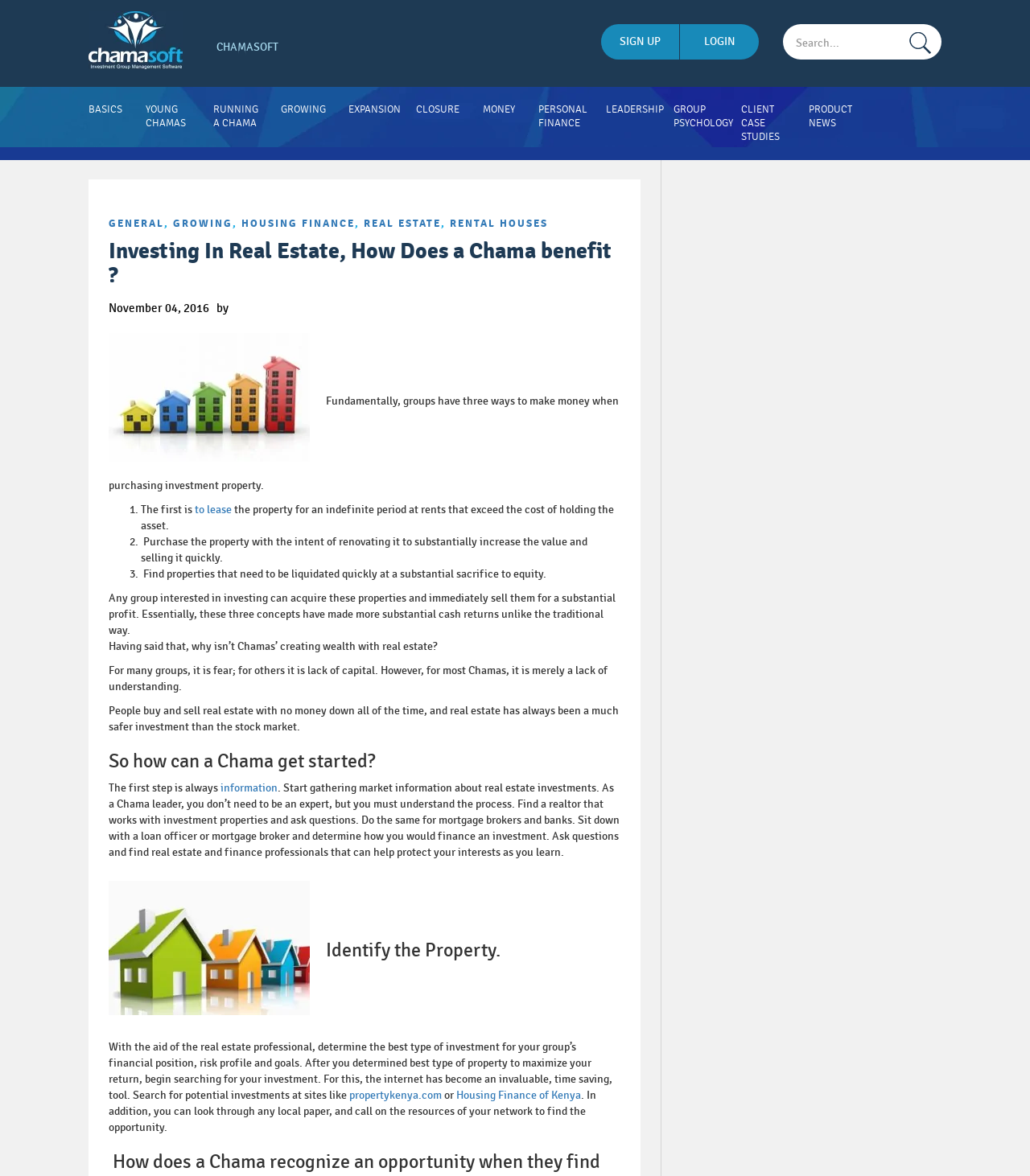Look at the image and write a detailed answer to the question: 
What is the third way to make money when purchasing investment property?

The article lists three ways to make money when purchasing investment property. The third way is mentioned in the sentence 'Find properties that need to be liquidated quickly at a substantial sacrifice to equity.' This indicates that the third way to make money is to find properties that need to be liquidated quickly.